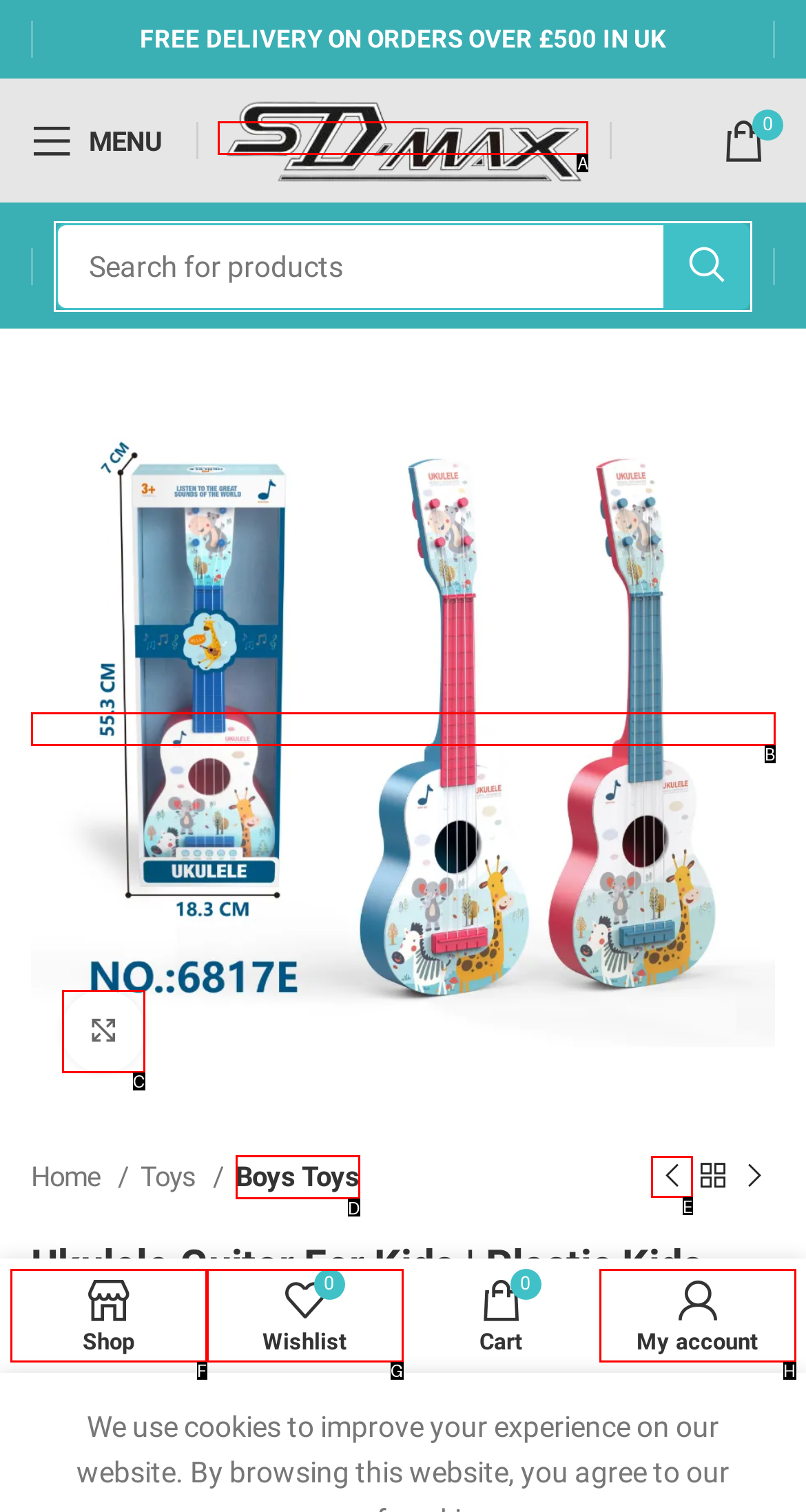Given the description: Shop, identify the matching option. Answer with the corresponding letter.

F